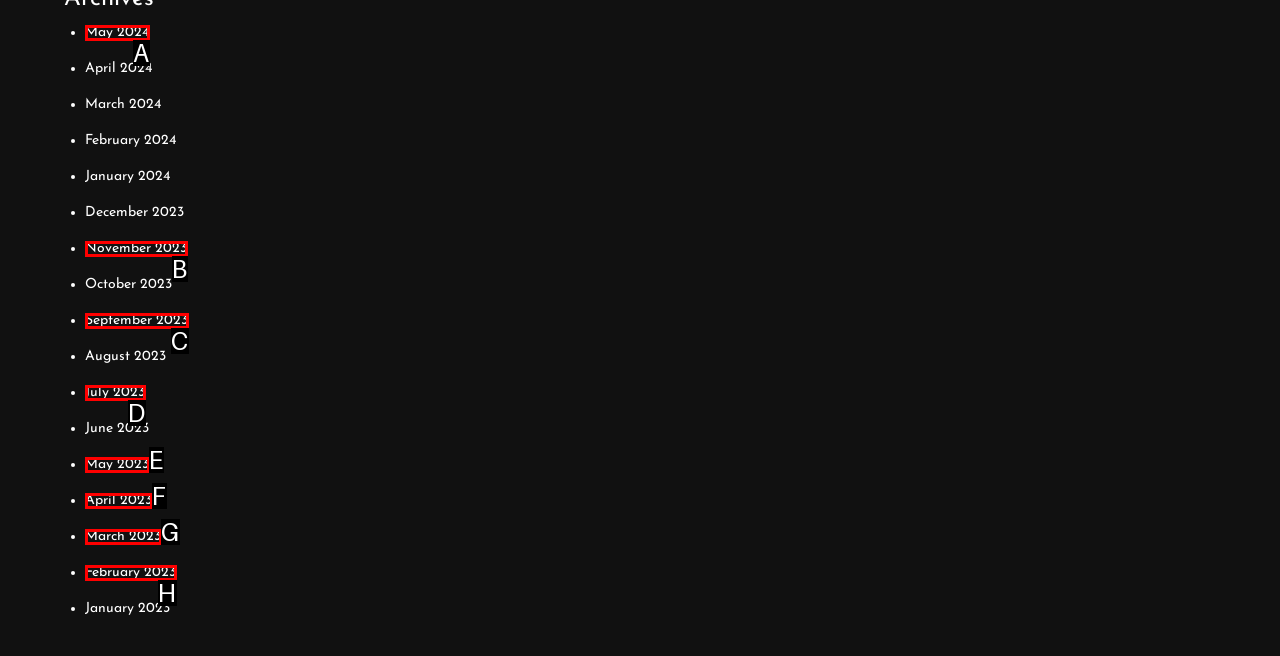Identify the HTML element that best matches the description: CBLDF Retailer Defender Membership. Provide your answer by selecting the corresponding letter from the given options.

None